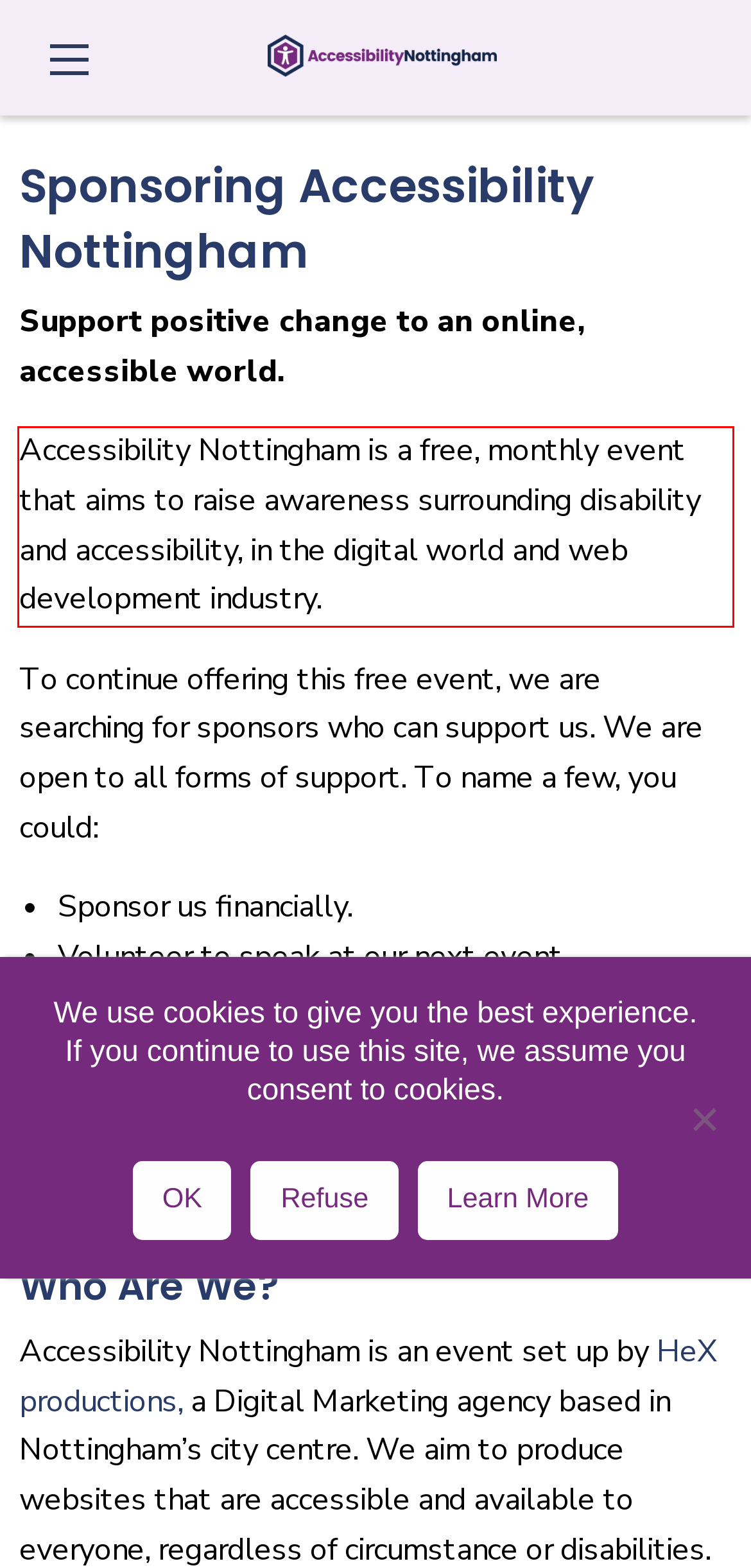Given a screenshot of a webpage, locate the red bounding box and extract the text it encloses.

Accessibility Nottingham is a free, monthly event that aims to raise awareness surrounding disability and accessibility, in the digital world and web development industry.